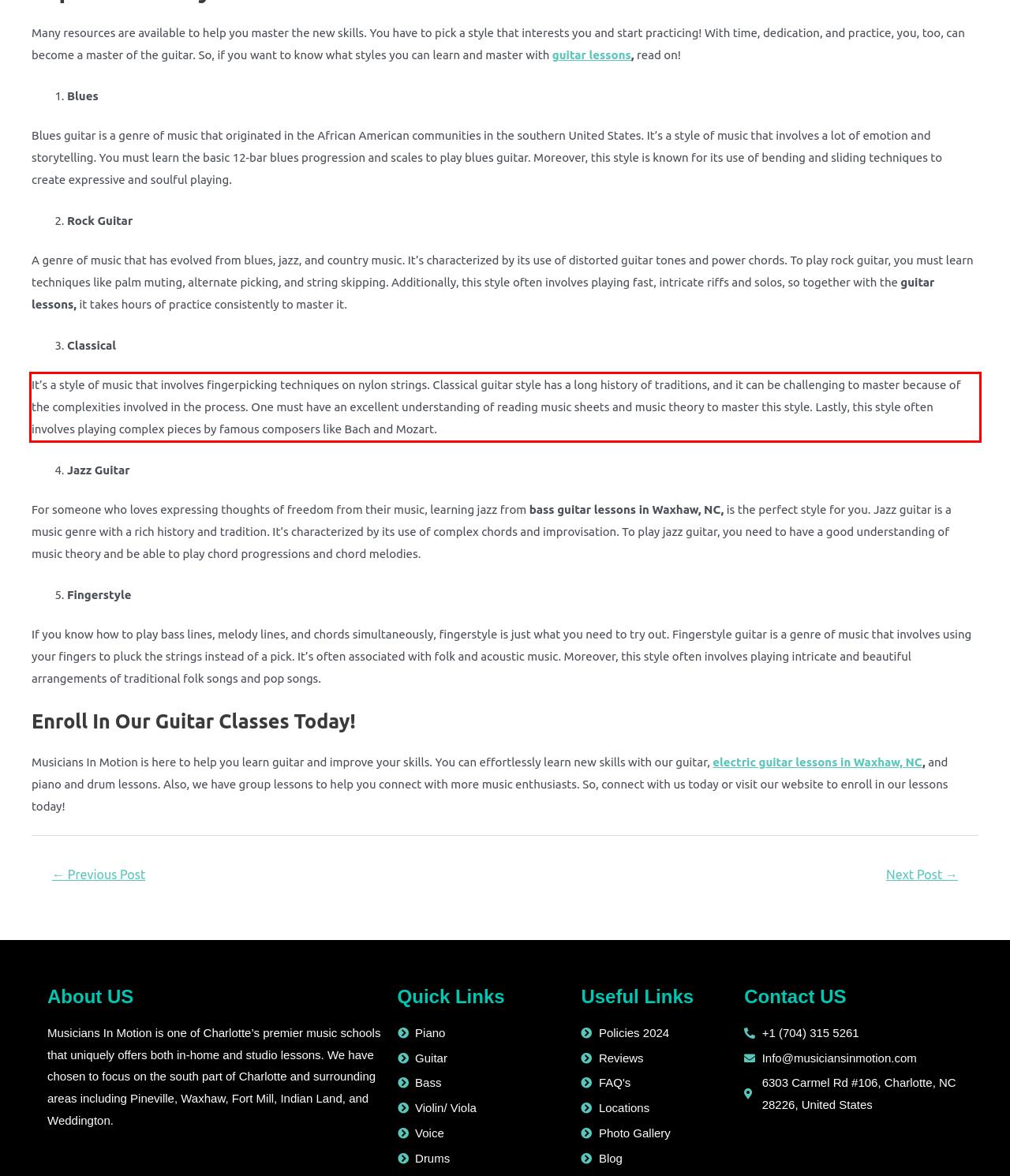You are provided with a screenshot of a webpage featuring a red rectangle bounding box. Extract the text content within this red bounding box using OCR.

It’s a style of music that involves fingerpicking techniques on nylon strings. Classical guitar style has a long history of traditions, and it can be challenging to master because of the complexities involved in the process. One must have an excellent understanding of reading music sheets and music theory to master this style. Lastly, this style often involves playing complex pieces by famous composers like Bach and Mozart.